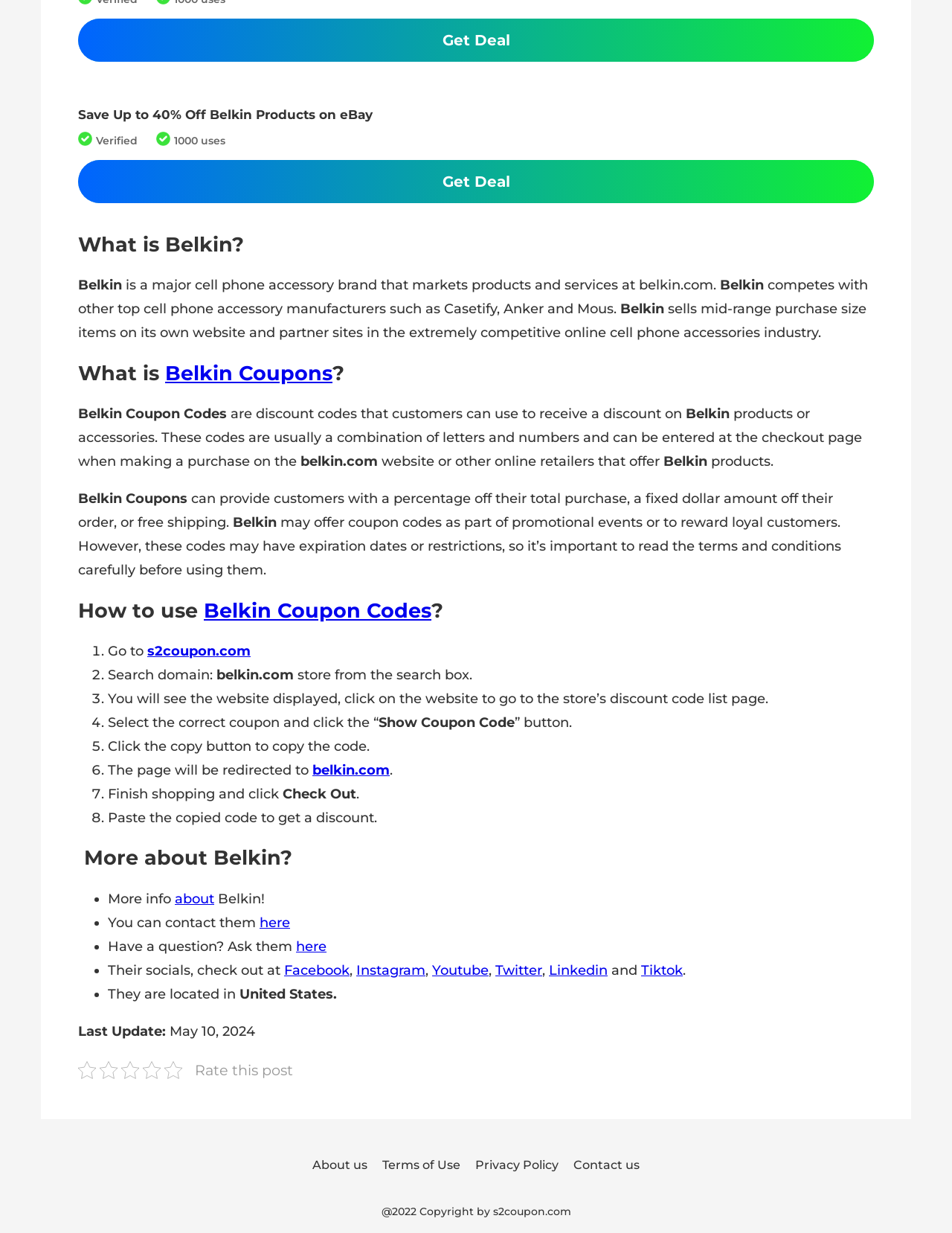How do I get a discount on Belkin products?
We need a detailed and meticulous answer to the question.

The webpage provides a step-by-step guide on how to use Belkin coupon codes. It instructs users to go to s2coupon.com, search for Belkin, select the correct coupon, copy the code, and paste it at checkout to get a discount on Belkin products.